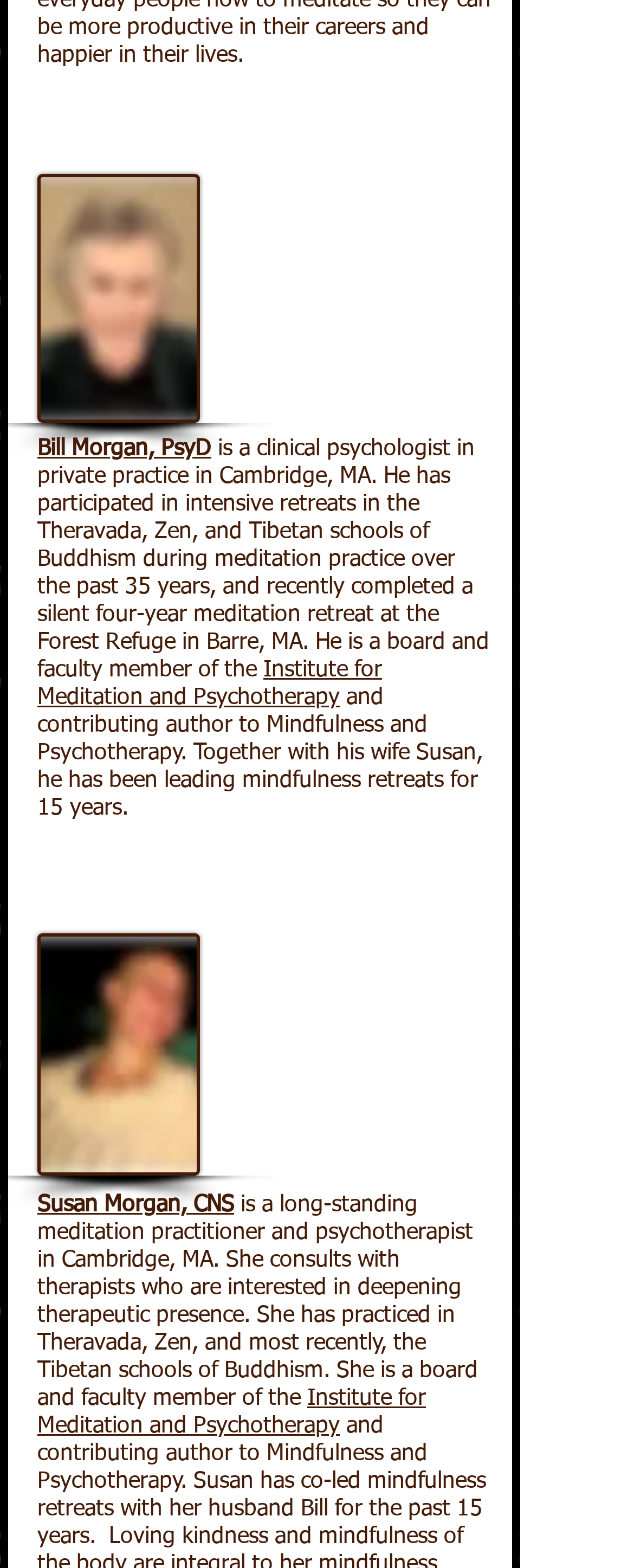What is Susan Morgan's profession?
Answer the question with as much detail as possible.

Based on the text description, Susan Morgan is a long-standing meditation practitioner and psychotherapist in Cambridge, MA, which is mentioned in the third paragraph of the webpage.